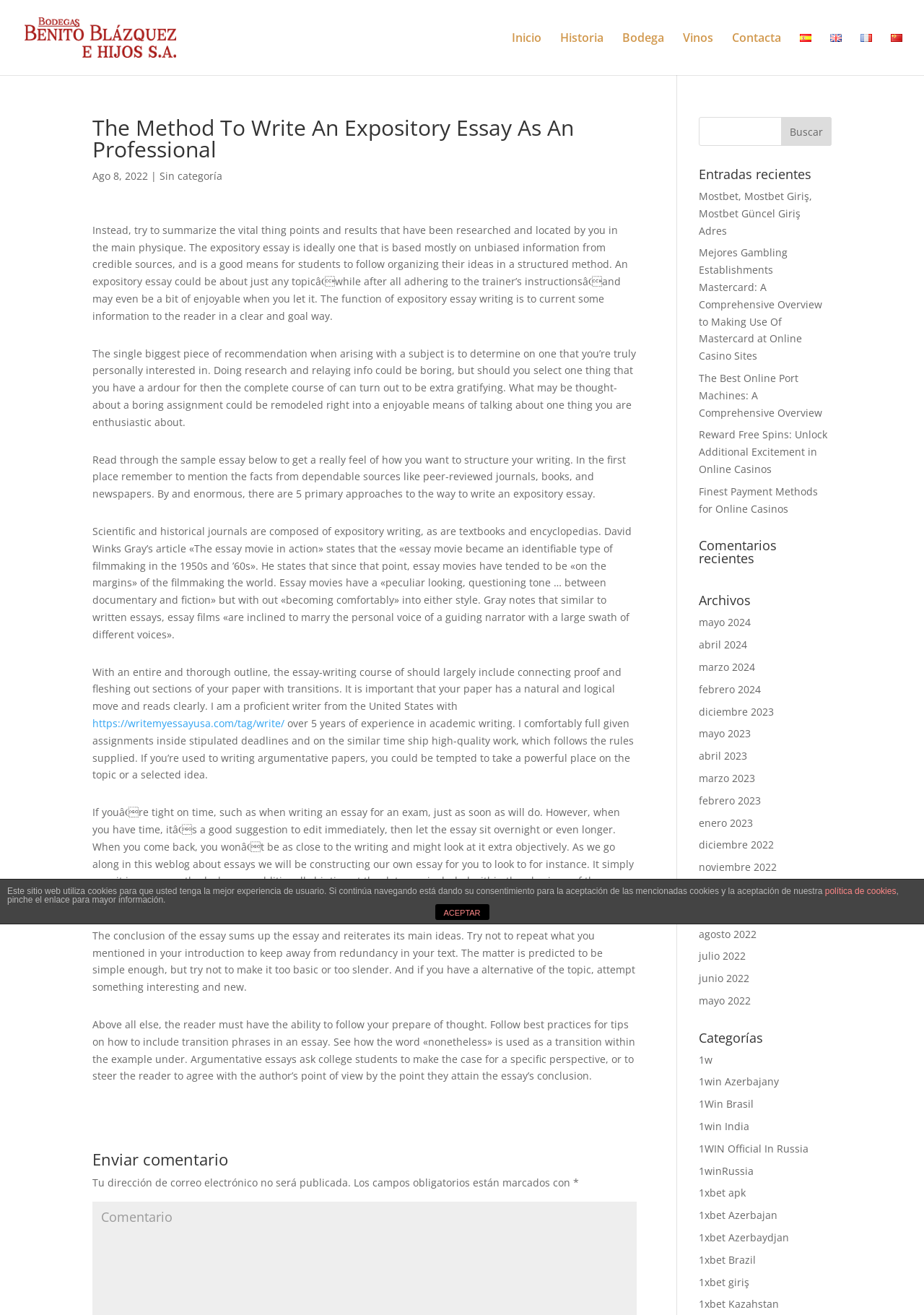Identify the bounding box coordinates for the element that needs to be clicked to fulfill this instruction: "Click the 'Enviar comentario' button". Provide the coordinates in the format of four float numbers between 0 and 1: [left, top, right, bottom].

[0.1, 0.875, 0.689, 0.893]